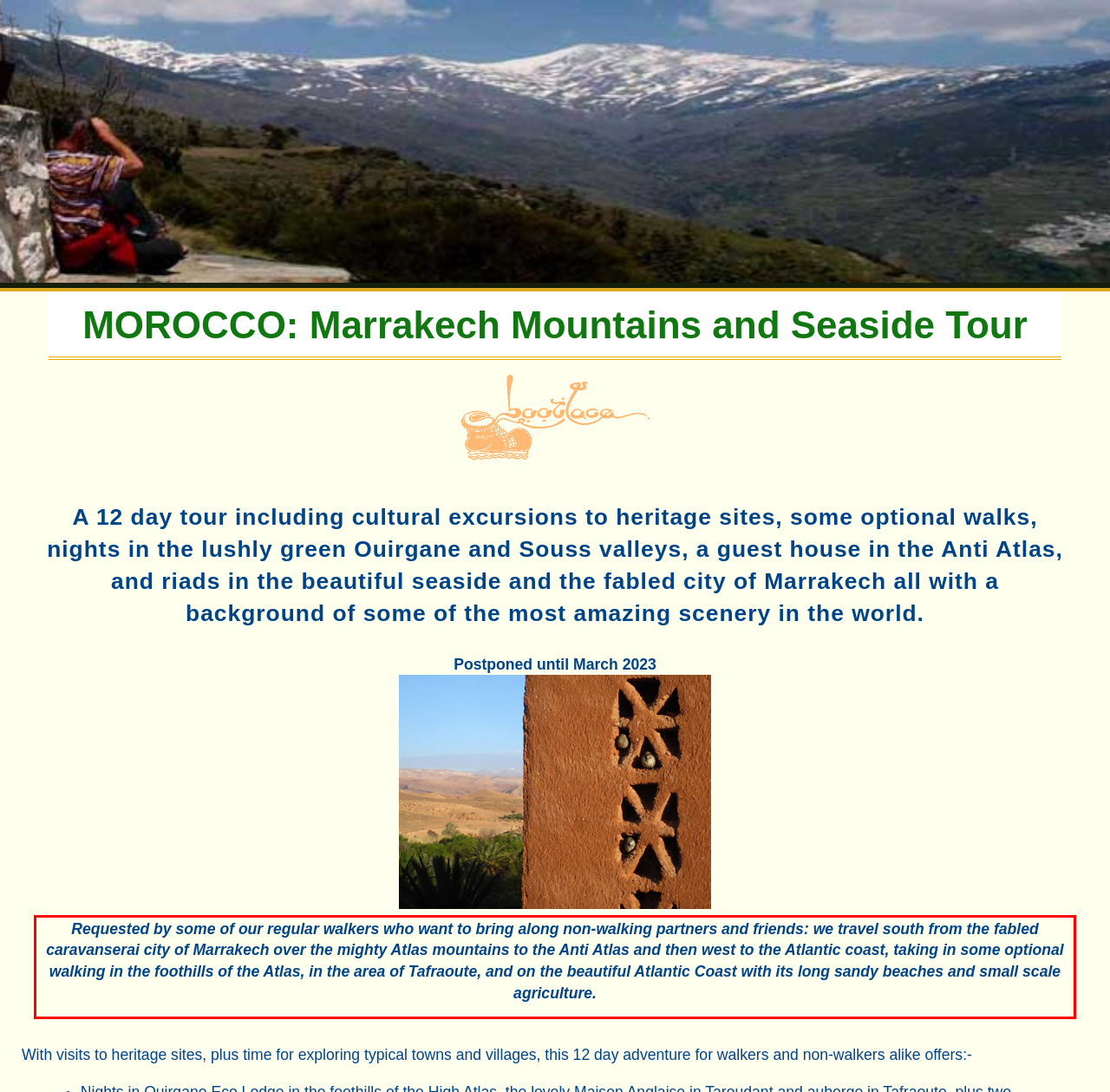Examine the screenshot of the webpage, locate the red bounding box, and perform OCR to extract the text contained within it.

Requested by some of our regular walkers who want to bring along non-walking partners and friends: we travel south from the fabled caravanserai city of Marrakech over the mighty Atlas mountains to the Anti Atlas and then west to the Atlantic coast, taking in some optional walking in the foothills of the Atlas, in the area of Tafraoute, and on the beautiful Atlantic Coast with its long sandy beaches and small scale agriculture.